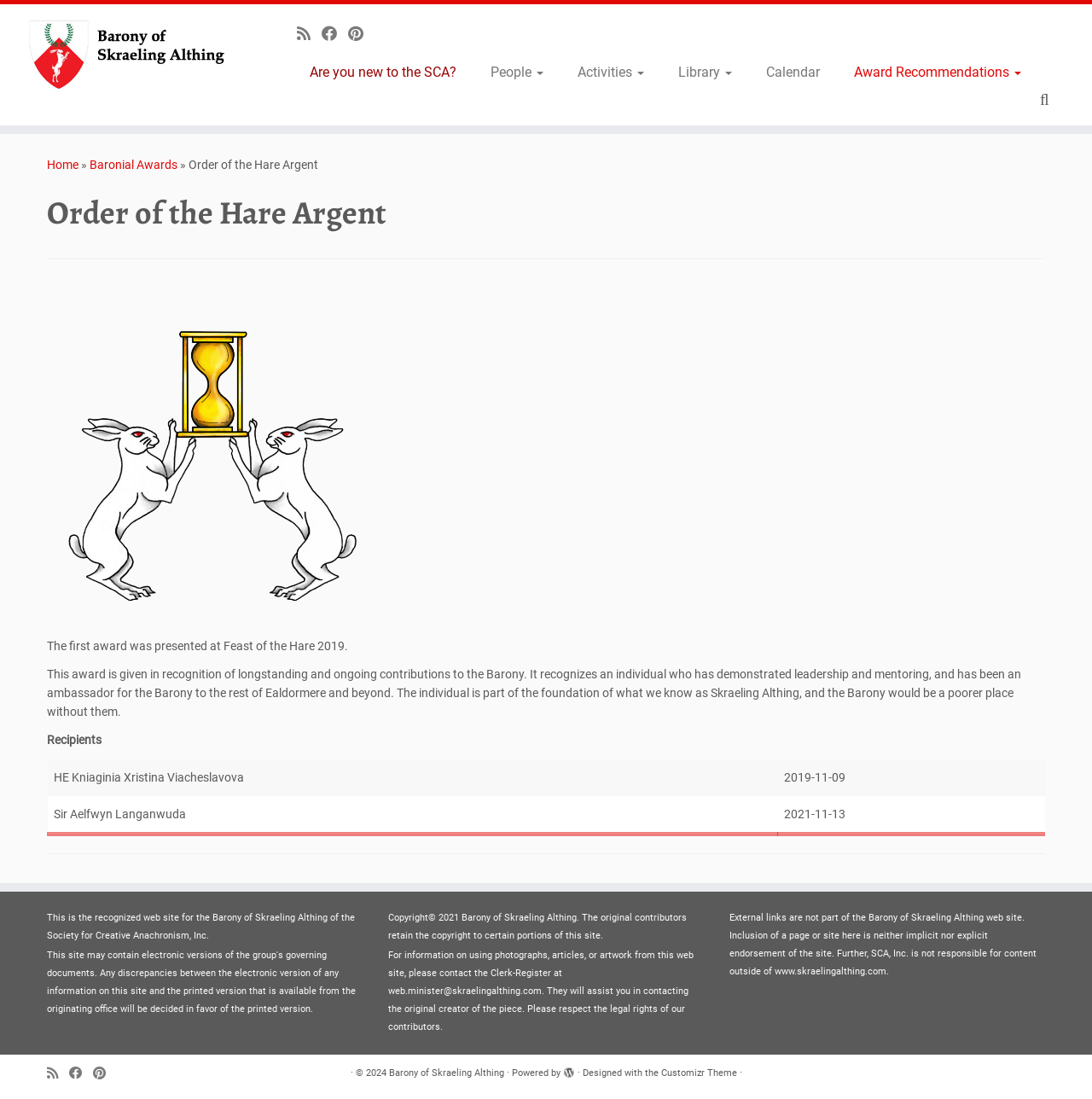What is the purpose of the Order of the Hare Argent award?
Answer briefly with a single word or phrase based on the image.

Recognition of longstanding contributions